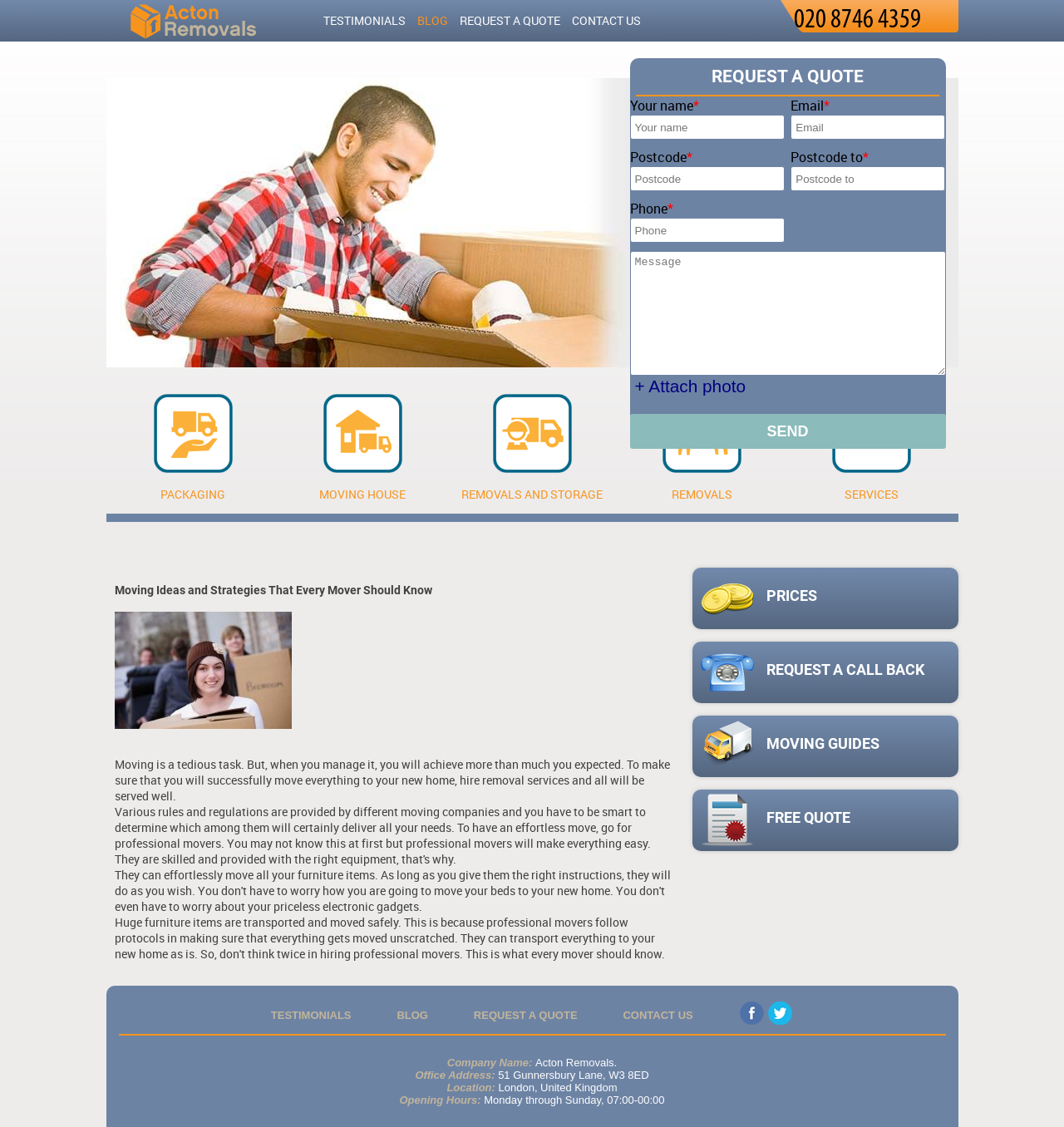Based on what you see in the screenshot, provide a thorough answer to this question: What are the operating hours of the company?

I found the operating hours of the company by looking at the bottom of the webpage, where the contact information is located. The text 'Opening Hours:' is followed by 'Monday through Sunday, 07:00-00:00'.